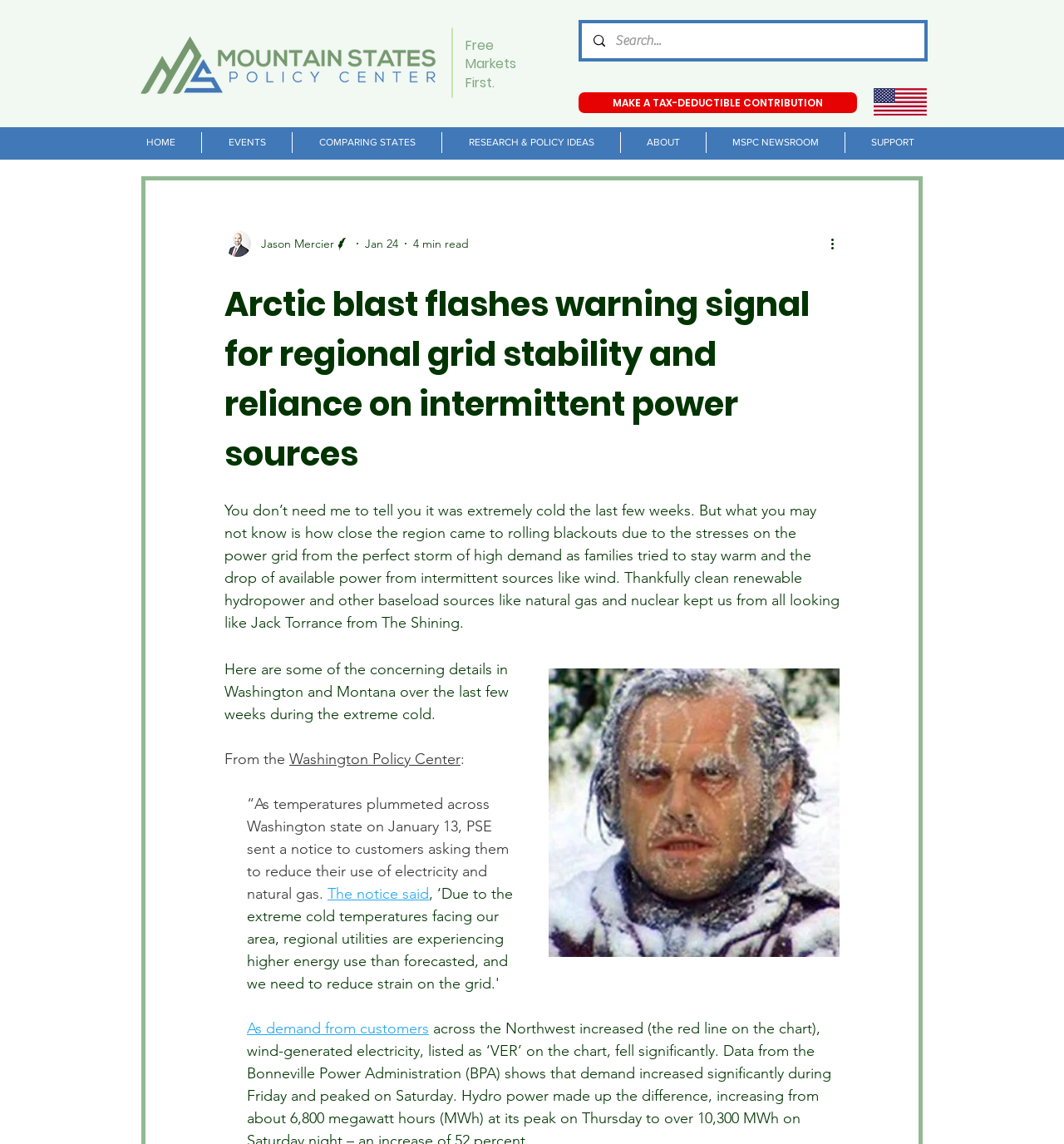Identify the bounding box coordinates for the region to click in order to carry out this instruction: "Search for something". Provide the coordinates using four float numbers between 0 and 1, formatted as [left, top, right, bottom].

[0.547, 0.02, 0.869, 0.051]